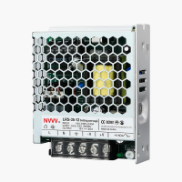What is the purpose of the honeycomb ventilation grid?
Answer the question with detailed information derived from the image.

According to the caption, the honeycomb ventilation grid on one side of the device ensures optimal airflow to maintain safe operating temperatures, implying that its purpose is to facilitate airflow and heat dissipation.